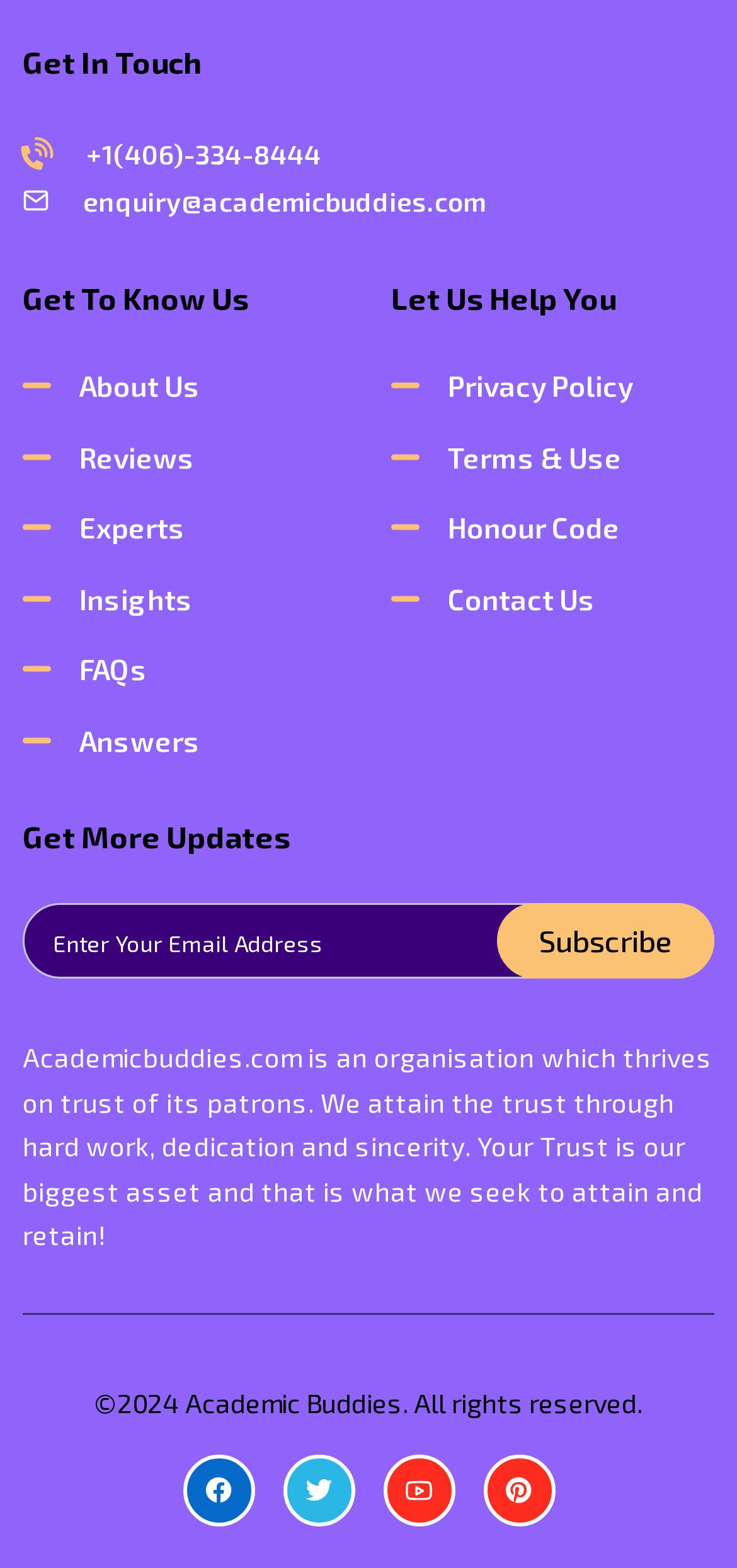What is the purpose of the organisation?
Carefully examine the image and provide a detailed answer to the question.

The purpose of the organisation can be inferred from the static text element located in the middle of the webpage, which states that 'Academicbuddies.com is an organisation which thrives on trust of its patrons. We attain the trust through hard work, dedication and sincerity. Your Trust is our biggest asset and that is what we seek to attain and retain!'.